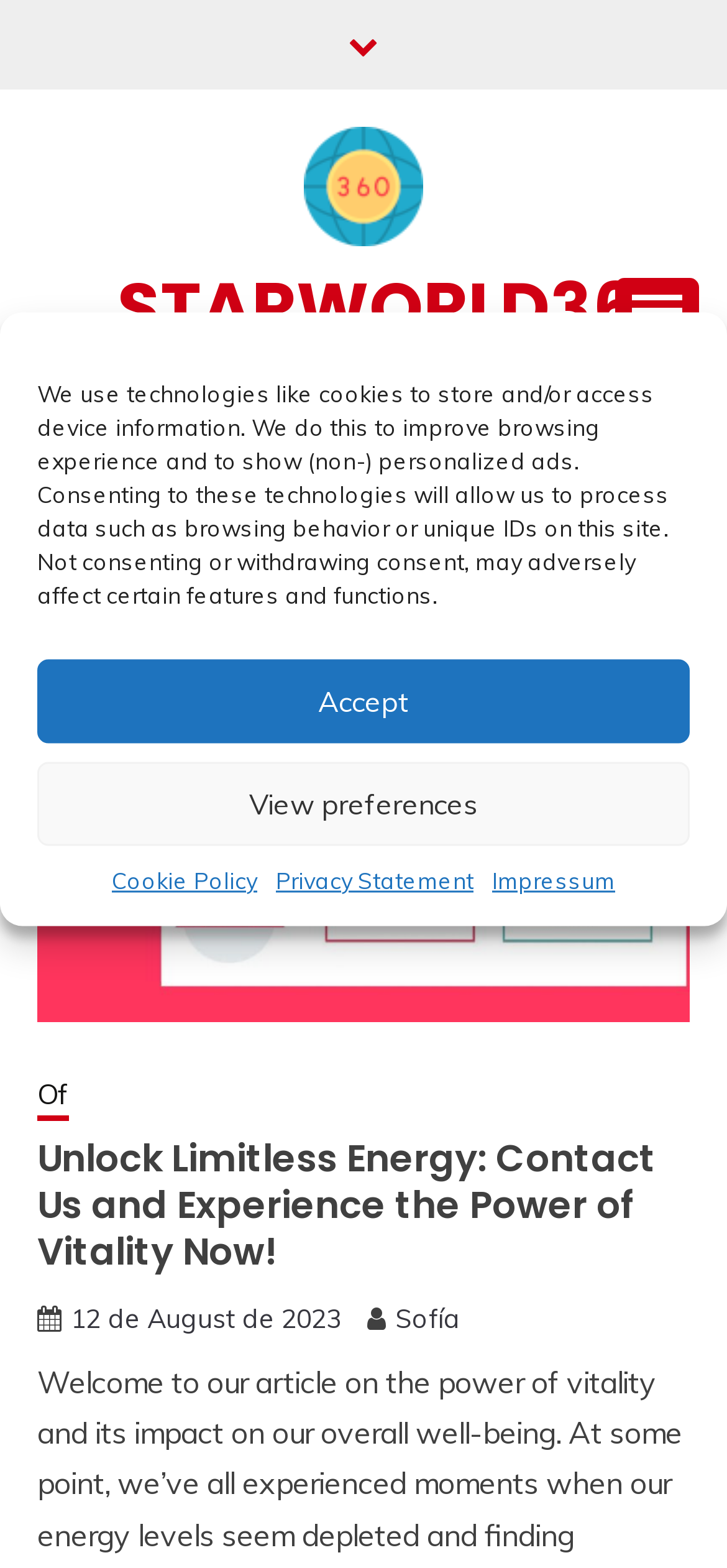From the element description: "Accept", extract the bounding box coordinates of the UI element. The coordinates should be expressed as four float numbers between 0 and 1, in the order [left, top, right, bottom].

[0.051, 0.42, 0.949, 0.474]